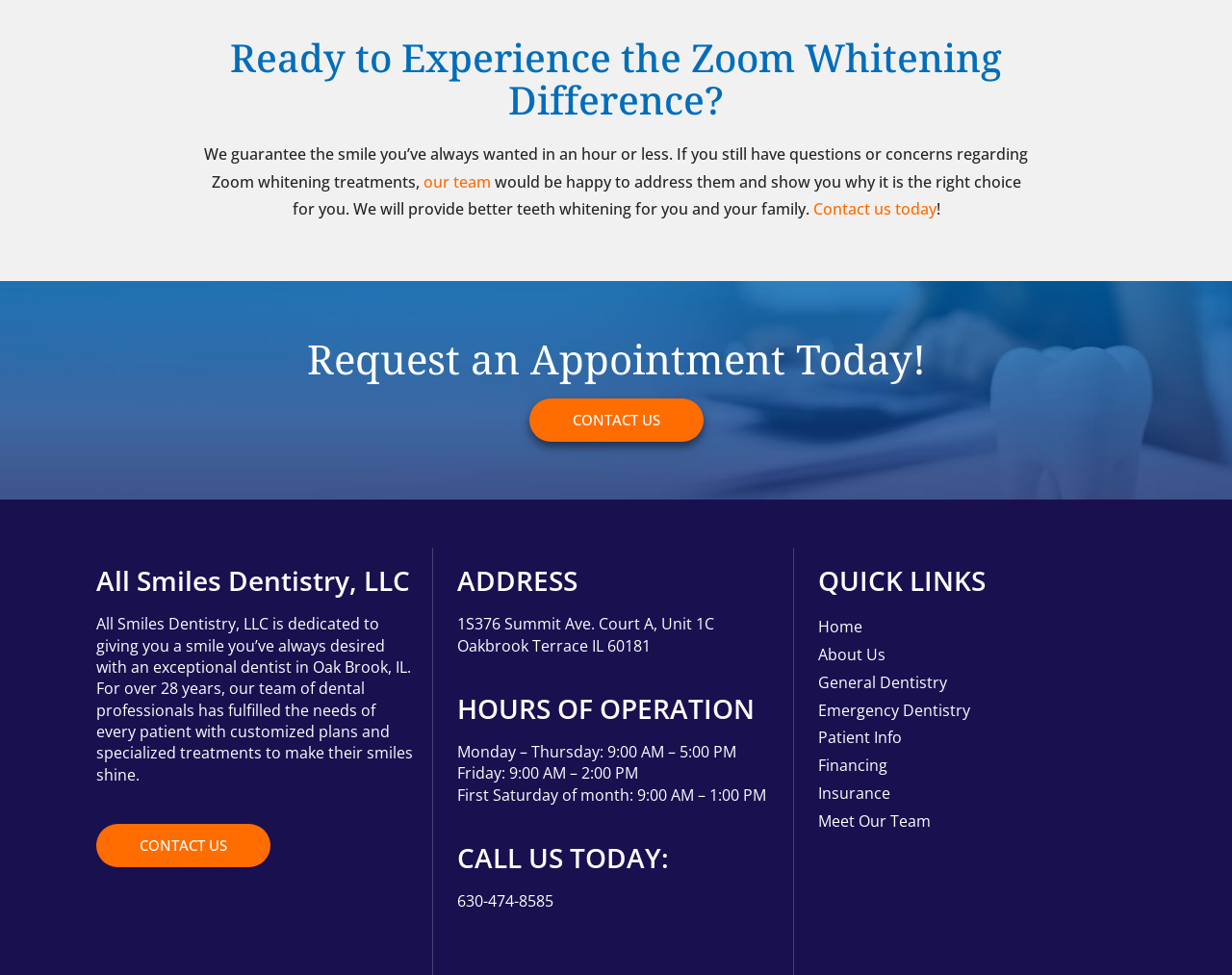Identify the bounding box coordinates of the clickable region required to complete the instruction: "Call the dentist". The coordinates should be given as four float numbers within the range of 0 and 1, i.e., [left, top, right, bottom].

[0.371, 0.913, 0.449, 0.935]